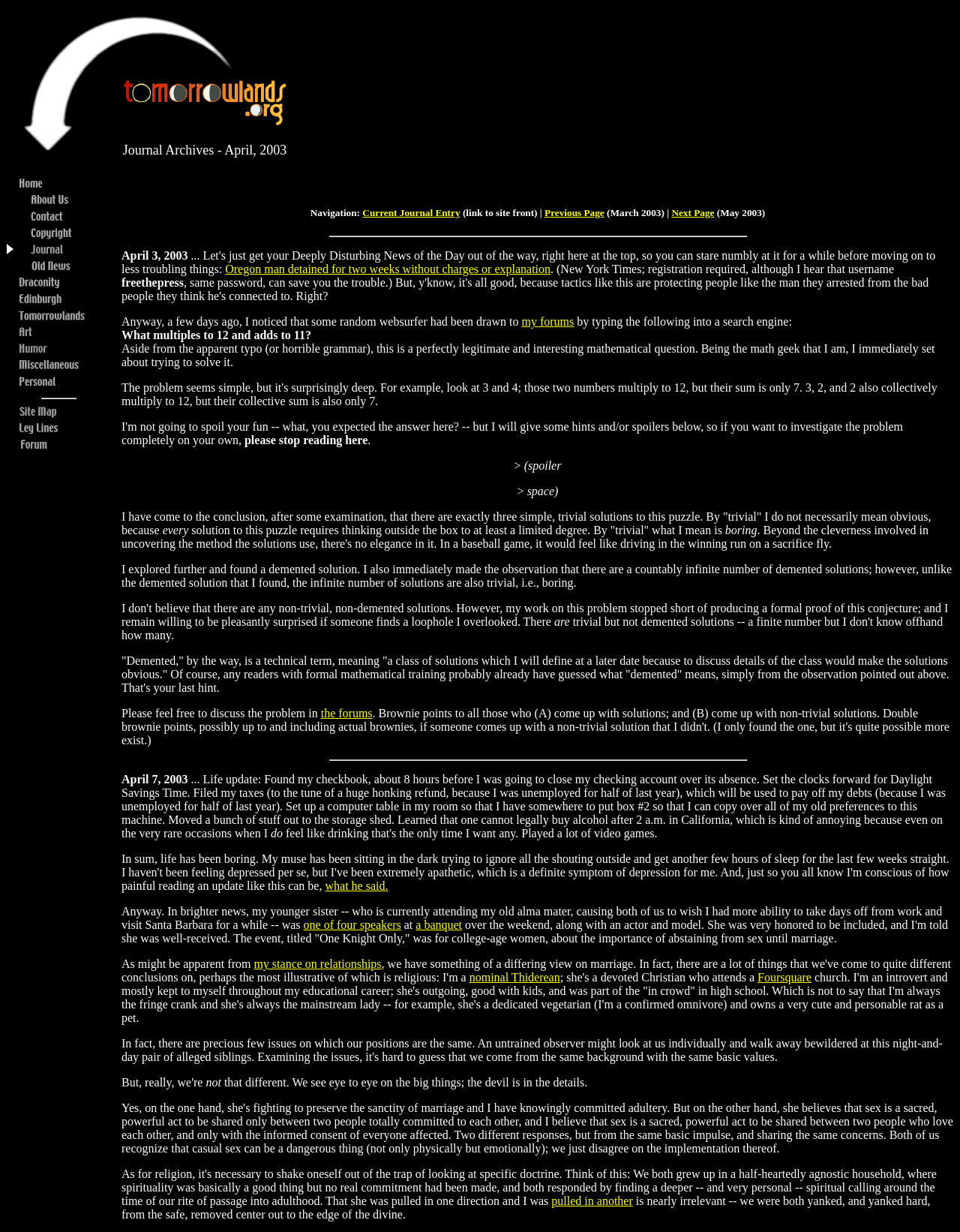Can you specify the bounding box coordinates of the area that needs to be clicked to fulfill the following instruction: "Read the current journal entry"?

[0.378, 0.168, 0.479, 0.177]